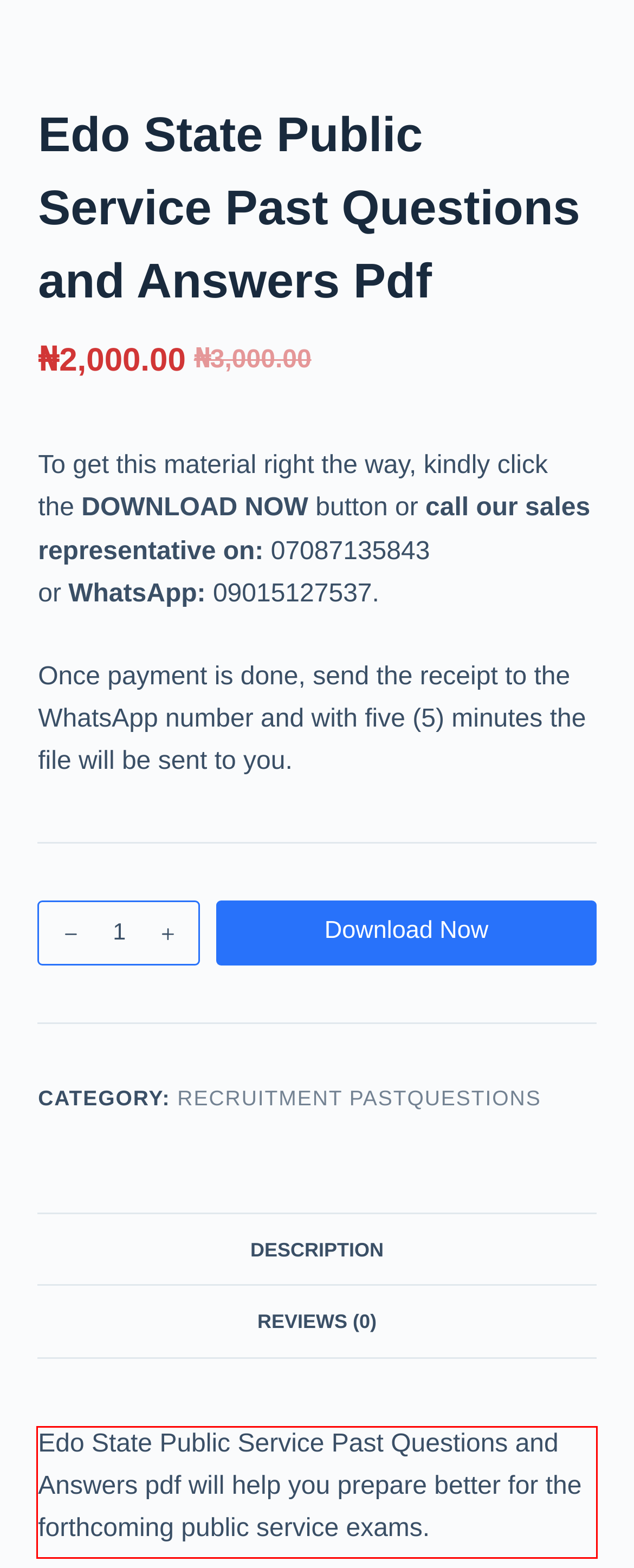Within the screenshot of the webpage, there is a red rectangle. Please recognize and generate the text content inside this red bounding box.

Edo State Public Service Past Questions and Answers pdf will help you prepare better for the forthcoming public service exams.